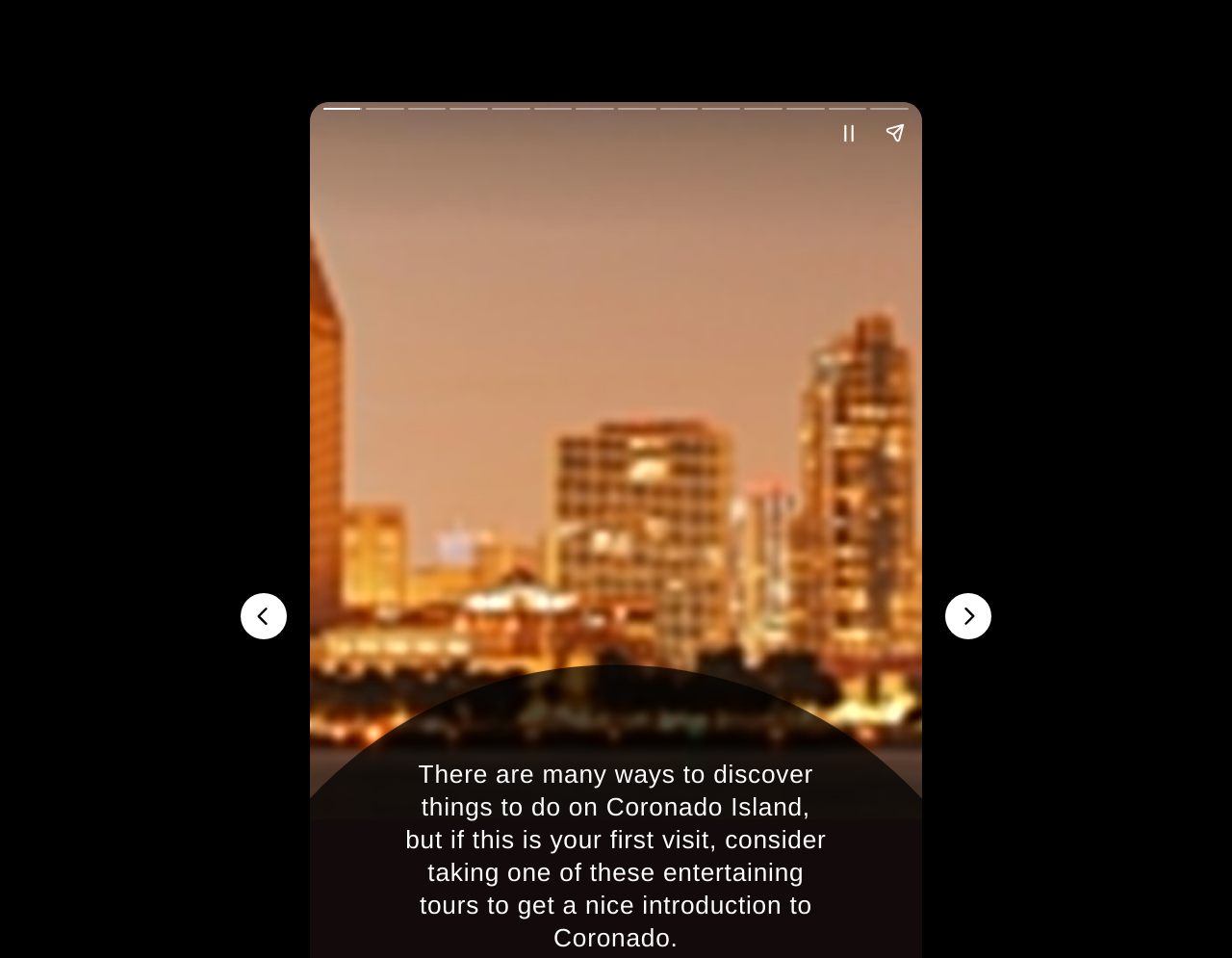What is the purpose of the tours mentioned?
Please provide a single word or phrase as the answer based on the screenshot.

Introduction to Coronado